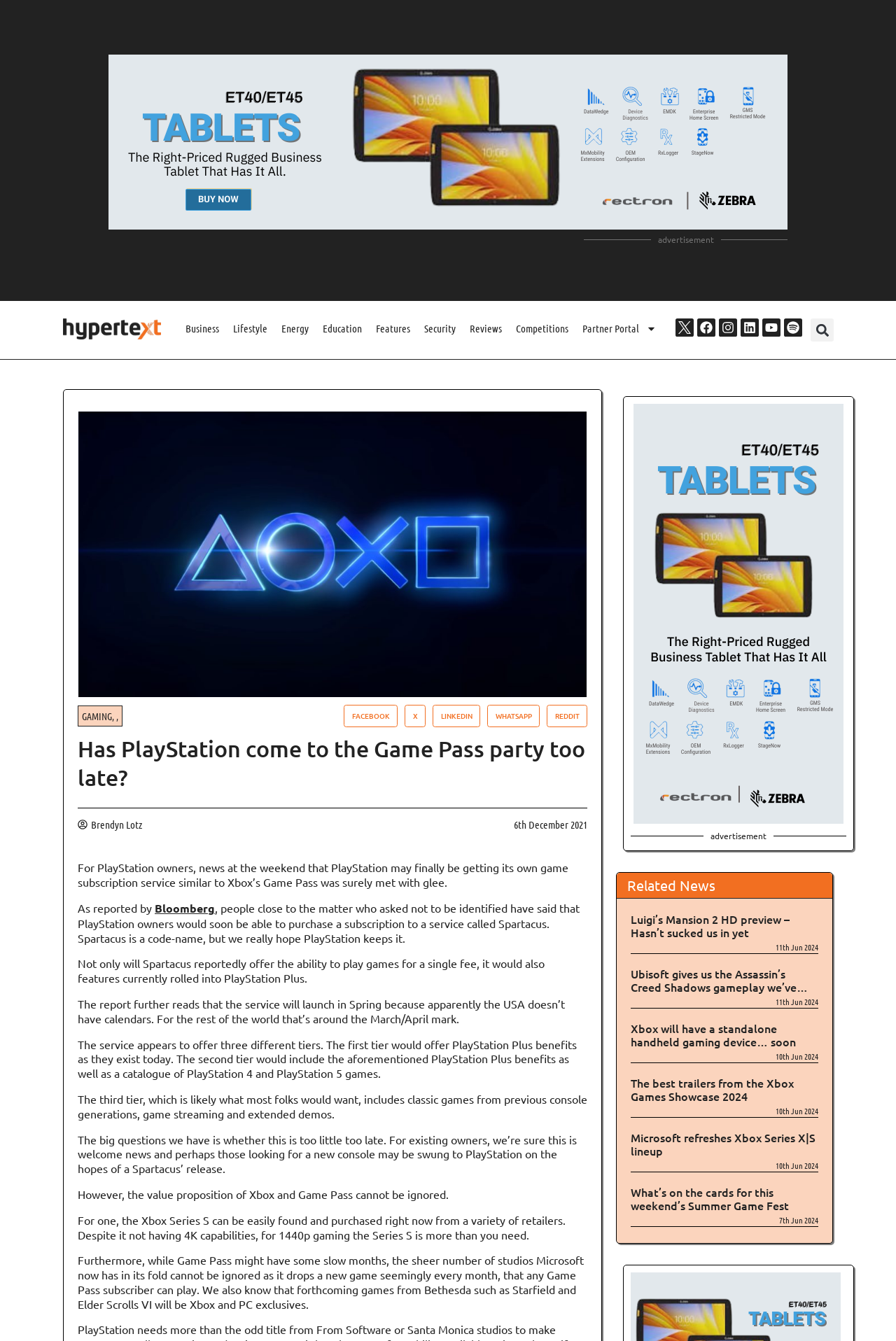Please locate the bounding box coordinates of the region I need to click to follow this instruction: "Click on the 'Business' link".

[0.203, 0.237, 0.248, 0.253]